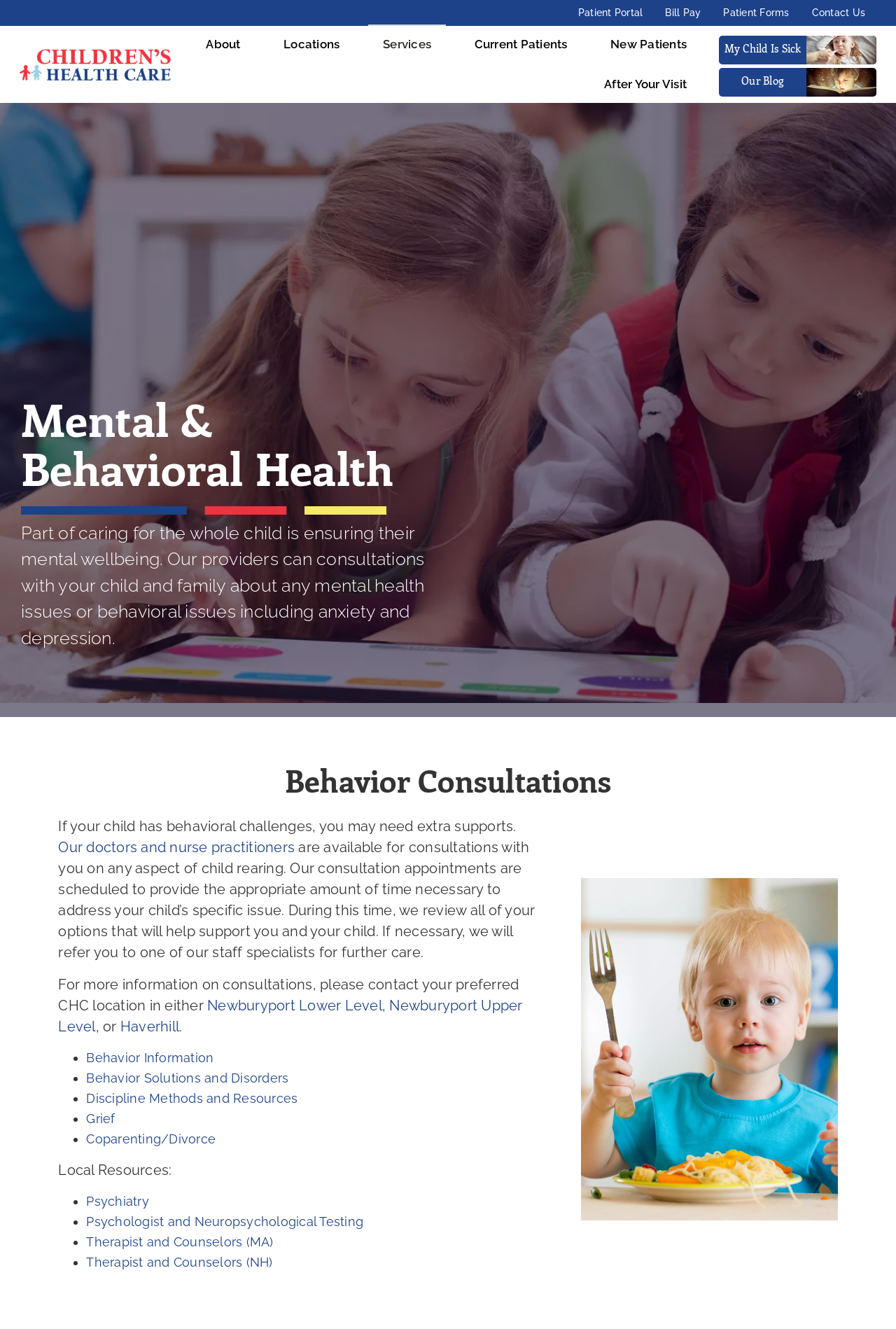Deliver a detailed narrative of the webpage's visual and textual elements.

This webpage is about Children's Health Care, specifically focusing on Mental and Behavioral Health. At the top, there is a logo and a navigation menu with links to various sections, including "About", "Locations", "Services", and more. Below the navigation menu, there are several links to specific pages, such as "Patient Portal", "Bill Pay", and "Contact Us".

On the left side of the page, there is a section with links to different locations, including Newburyport Office (Lower Level and Upper Level) and Haverhill Office, along with their addresses and phone numbers. Each location has a "View Location" link.

In the main content area, there are several sections. The first section describes the services provided by Children's Health Care, including Whole Child Care, Wellness Visits, Illness Visits, Extended Hours, Mental and Behavioral Health, Pediatric Nutritionist, Special Care Coordinator, and Social Services. There is also a link to "All Services".

The next section is about Mental and Behavioral Health, with a heading and a paragraph explaining the importance of mental wellbeing in children. There is also a section on Behavior Consultations, which provides information on consultations with doctors and nurse practitioners for behavioral challenges in children.

Further down the page, there are links to various resources, including COVID Information, Frequently Asked Questions, Patient Resources, and more. There is also a list with links to Behavior Information and Behavior Solutions and Disorders.

Overall, this webpage provides a wealth of information on Children's Health Care, with a focus on Mental and Behavioral Health, as well as resources and services for parents and caregivers.